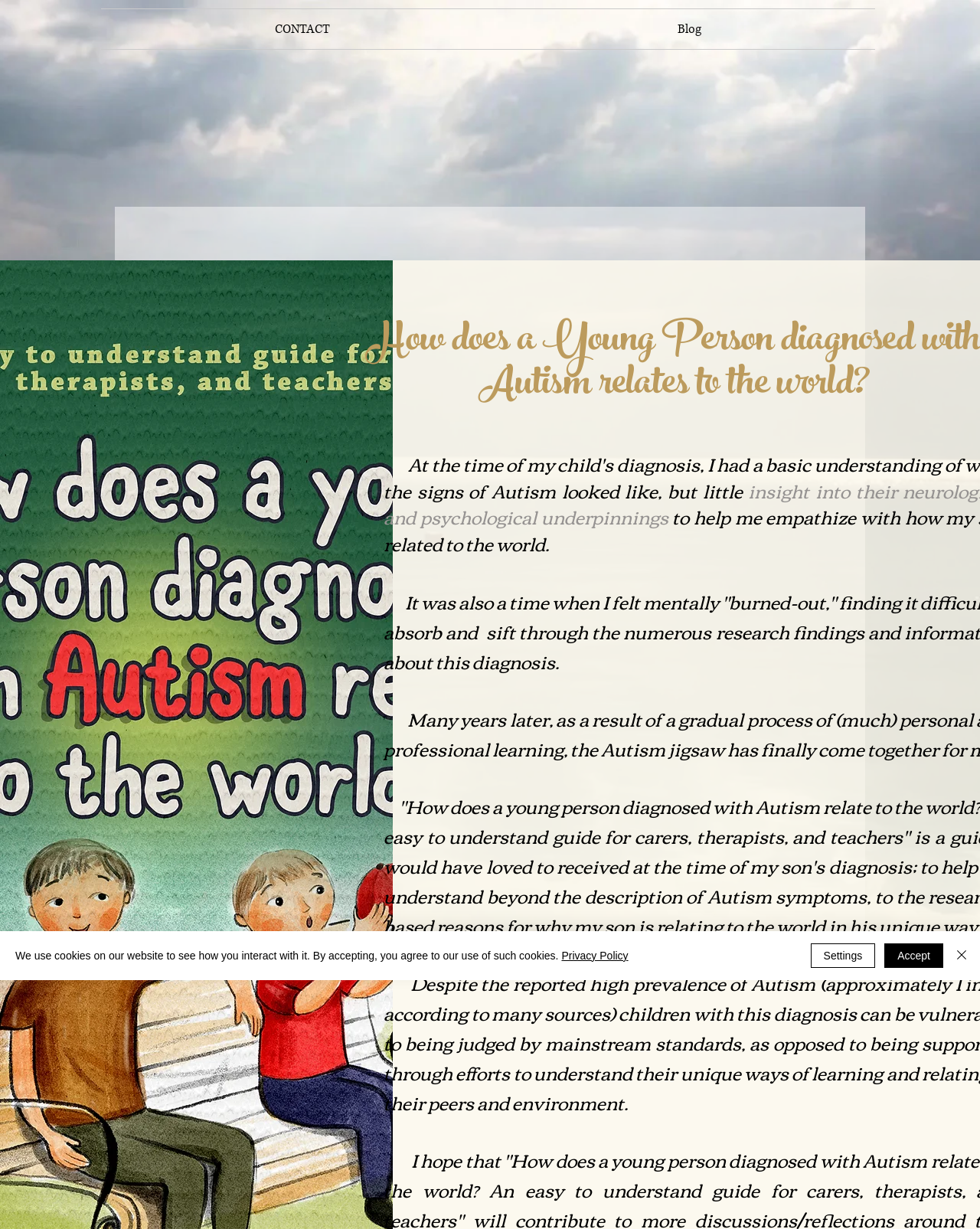Determine the bounding box coordinates of the UI element that matches the following description: "Privacy Policy". The coordinates should be four float numbers between 0 and 1 in the format [left, top, right, bottom].

[0.573, 0.773, 0.641, 0.782]